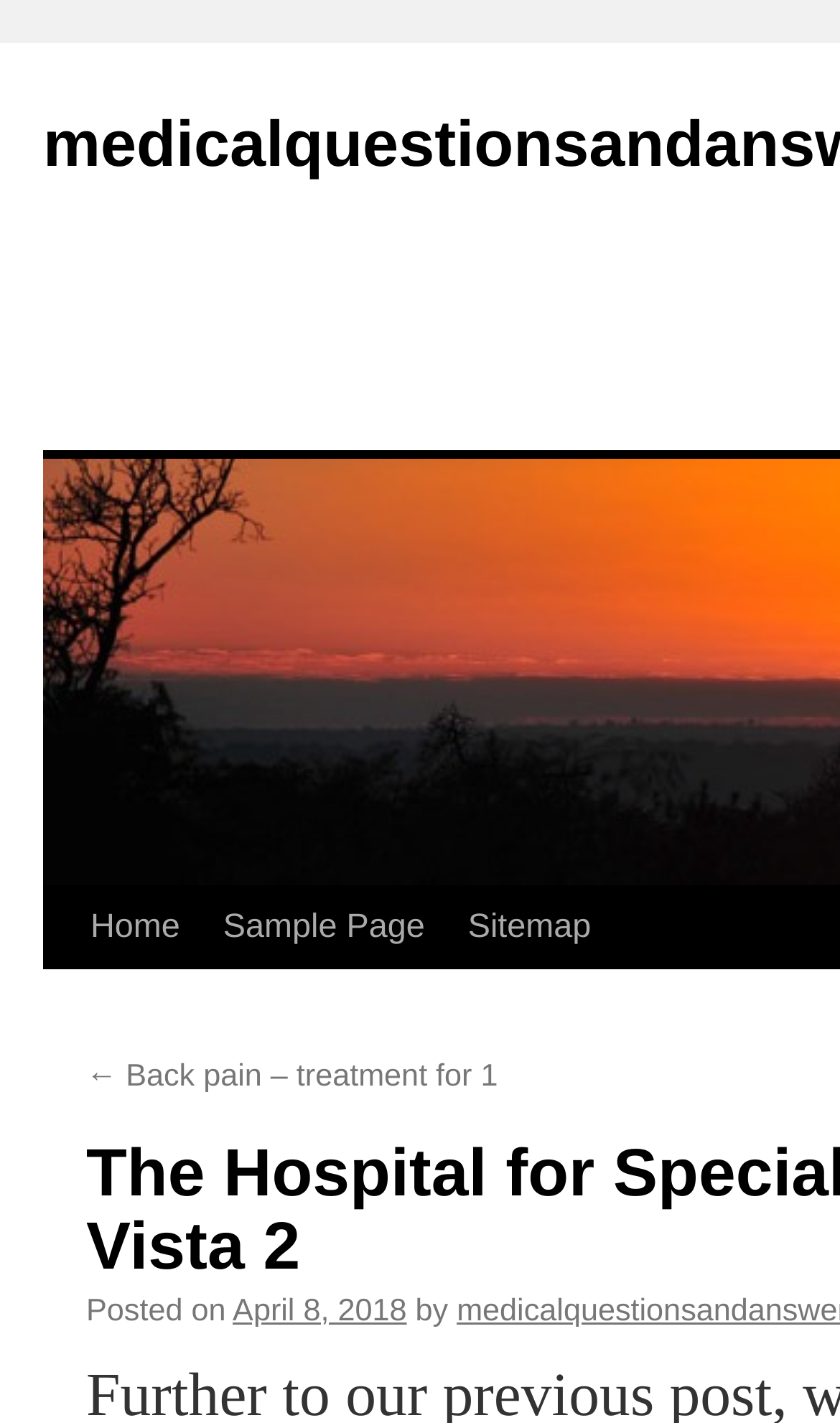What is the name of the hospital?
Please provide a comprehensive and detailed answer to the question.

The name of the hospital can be found at the top of the webpage, which is 'The Hospital for Specialist Surgery, Bella Vista 2'. This suggests that the hospital's full name is 'The Hospital for Specialist Surgery'.